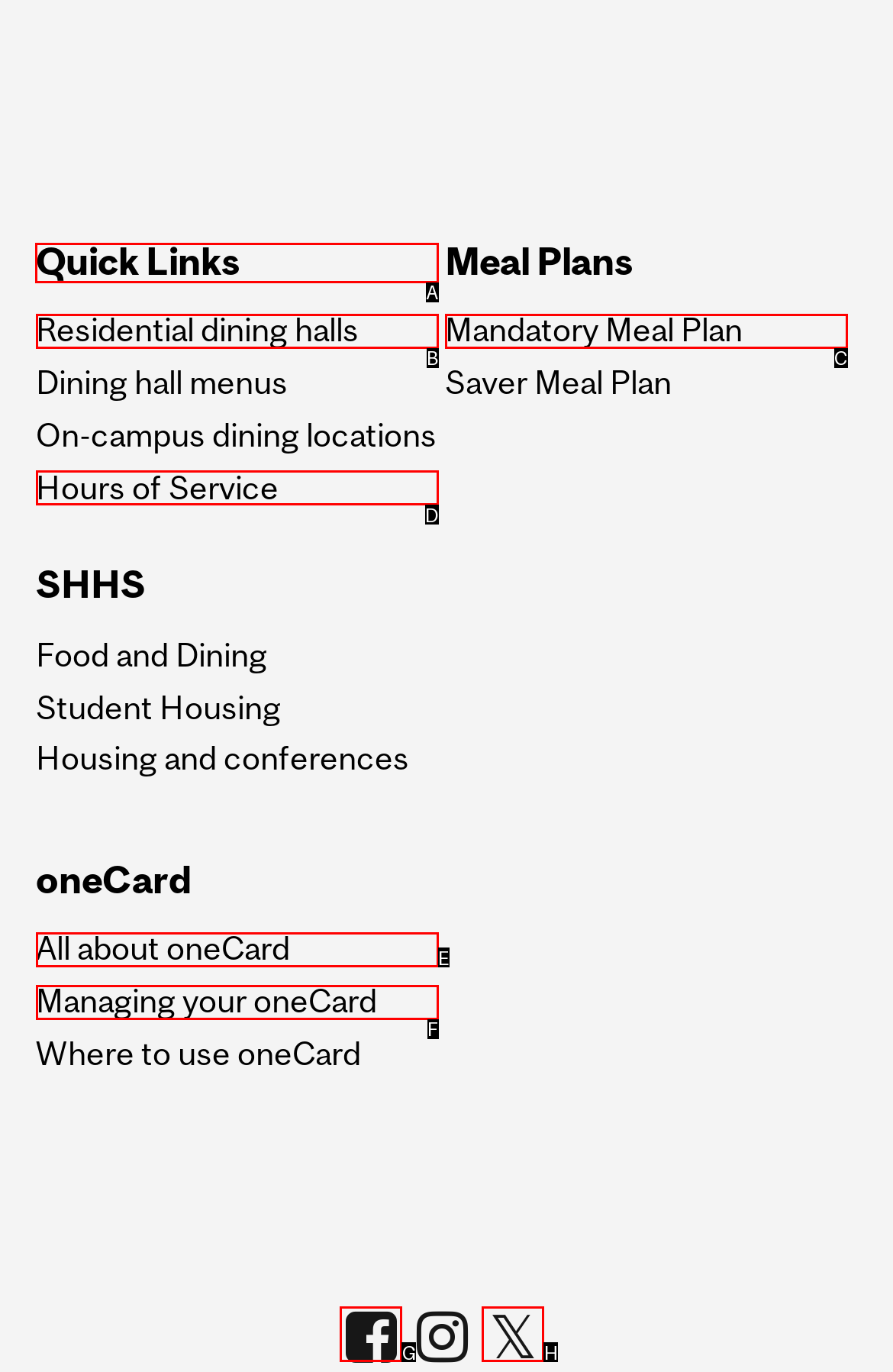Identify the correct letter of the UI element to click for this task: View Quick Links
Respond with the letter from the listed options.

A